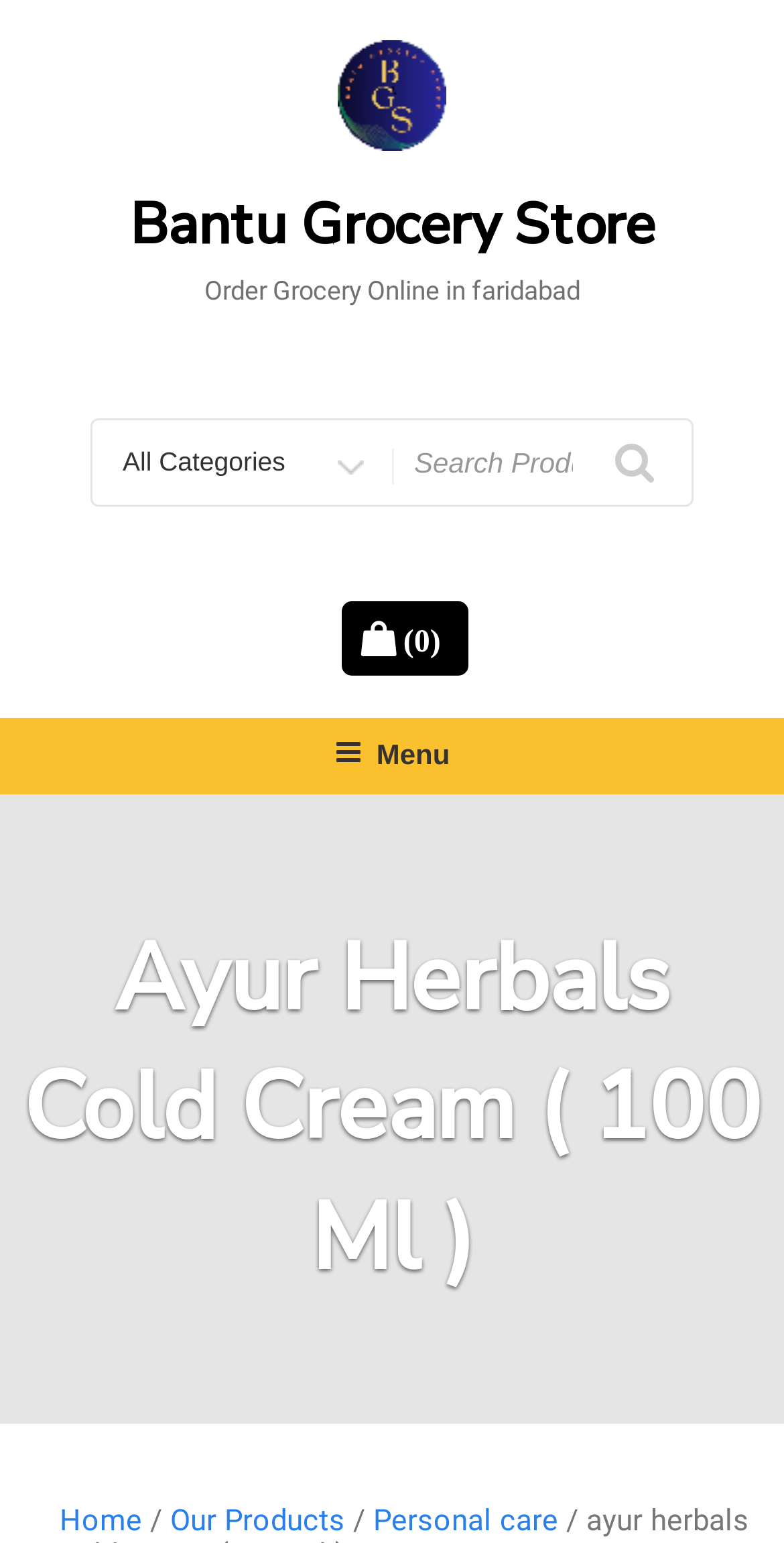Please identify the bounding box coordinates of the element that needs to be clicked to perform the following instruction: "Search for products".

[0.118, 0.273, 0.882, 0.327]